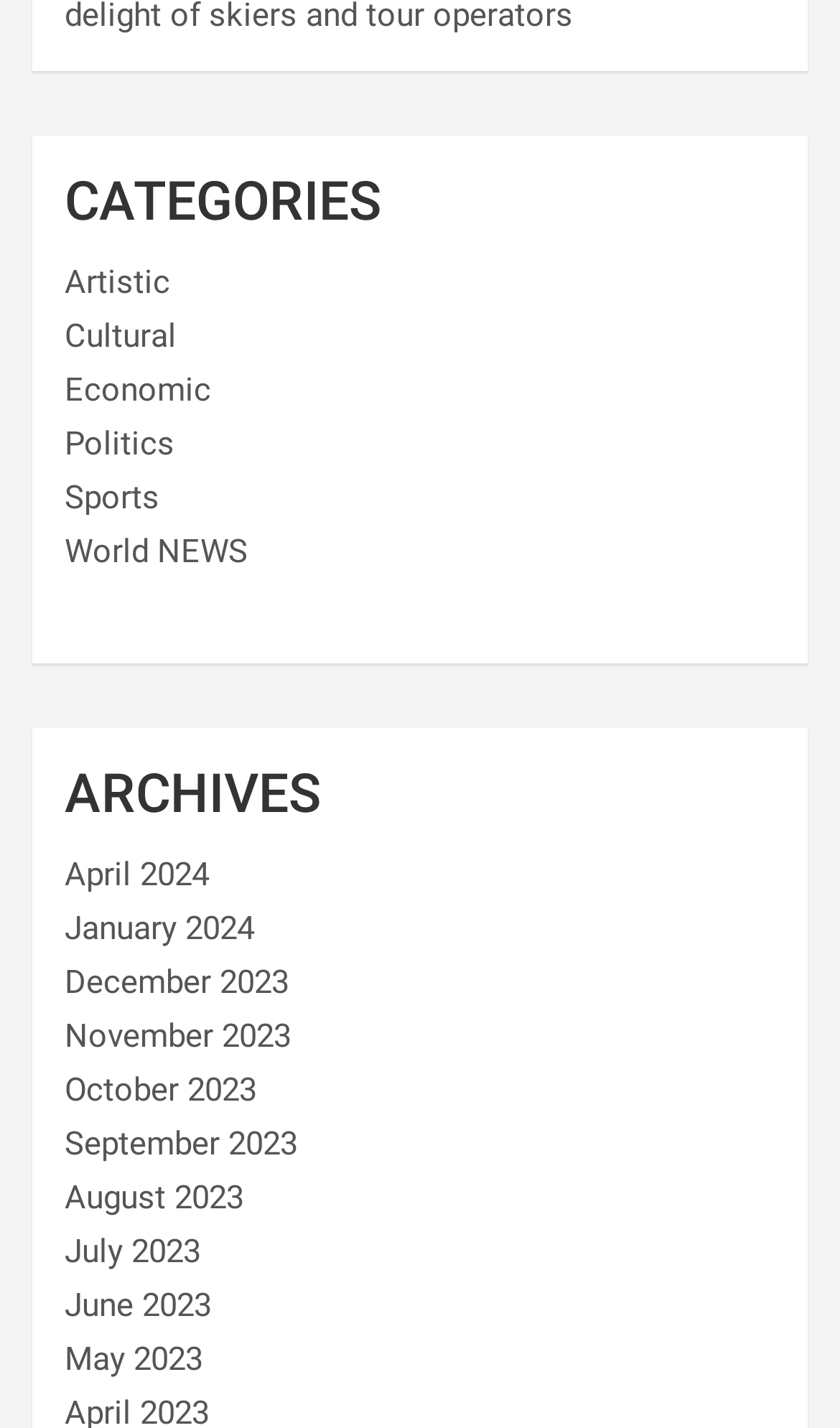What categories are available for news?
Respond to the question with a single word or phrase according to the image.

Artistic, Cultural, etc.